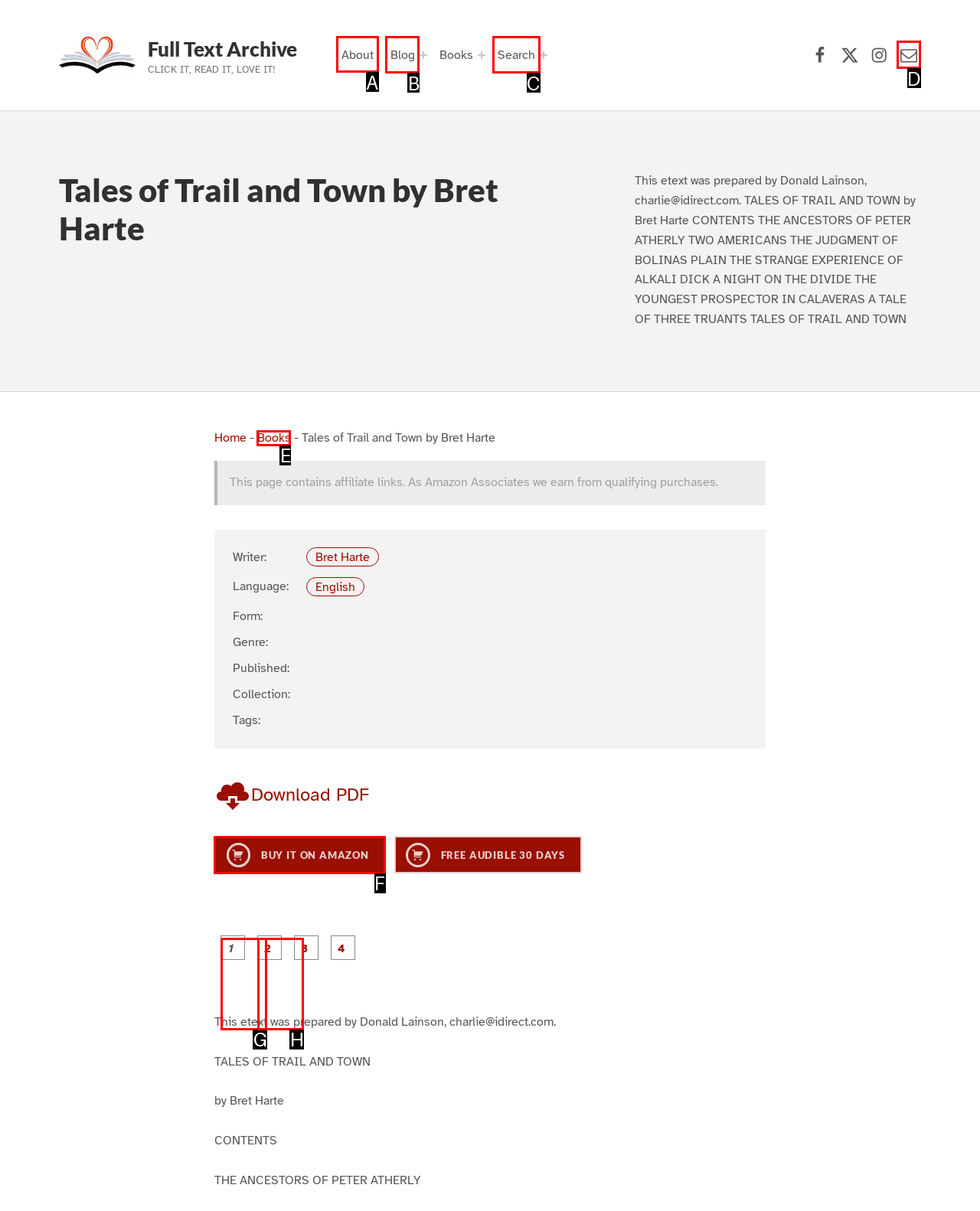Please indicate which option's letter corresponds to the task: Click the 'About' link by examining the highlighted elements in the screenshot.

A